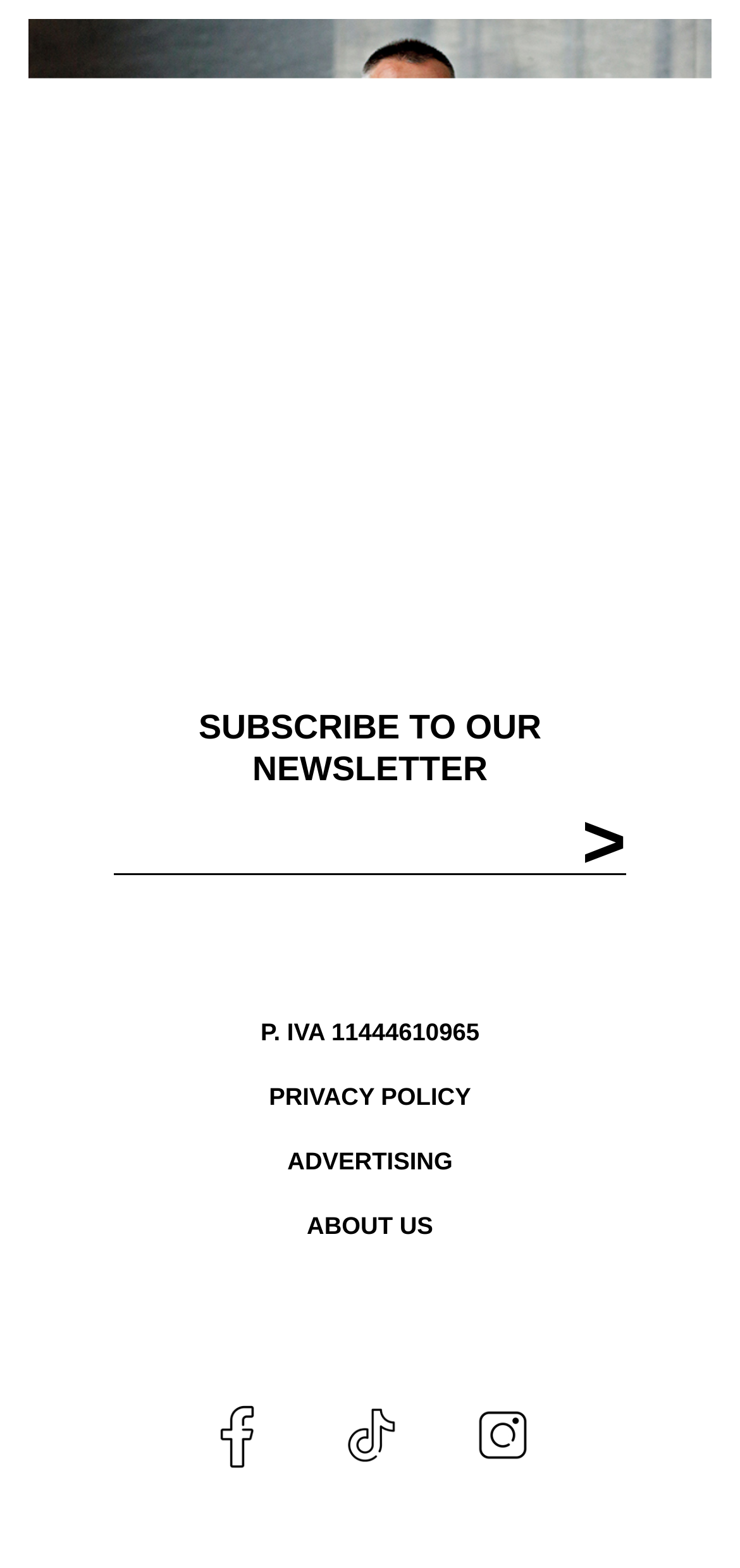Please find the bounding box coordinates of the clickable region needed to complete the following instruction: "View privacy policy". The bounding box coordinates must consist of four float numbers between 0 and 1, i.e., [left, top, right, bottom].

[0.363, 0.69, 0.637, 0.708]